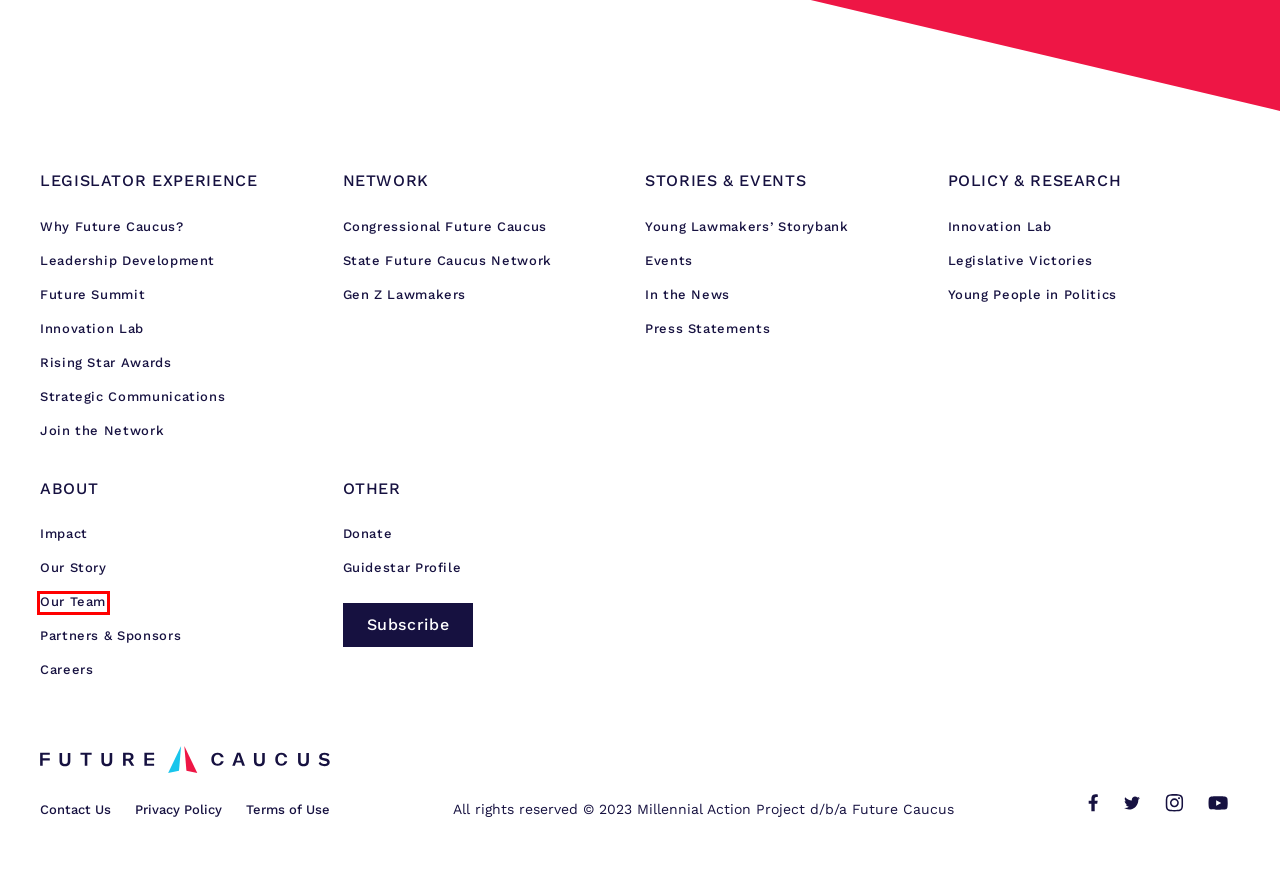You have a screenshot of a webpage with a red bounding box highlighting a UI element. Your task is to select the best webpage description that corresponds to the new webpage after clicking the element. Here are the descriptions:
A. In the News - Future Caucus
B. Leadership Development - Future Caucus
C. State Future Caucus Network - Future Caucus
D. Contact Us - Future Caucus
E. Privacy Policy - Future Caucus
F. Our Team - Future Caucus
G. Terms of Use - Future Caucus
H. Young Lawmakers Storybank - Future Caucus

F